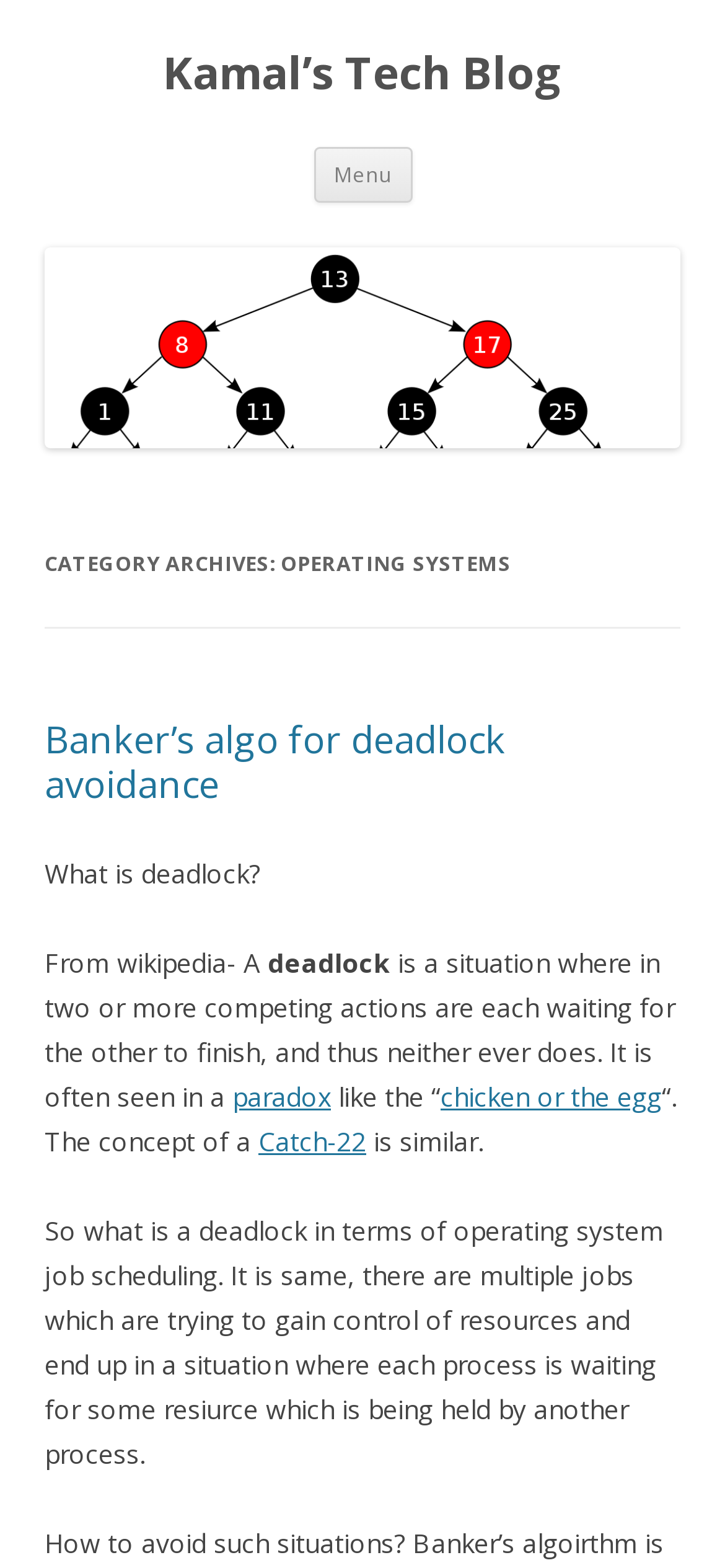Offer a meticulous caption that includes all visible features of the webpage.

The webpage is a blog post about operating systems, specifically discussing the concept of deadlock in operating system job scheduling. At the top of the page, there is a heading "Kamal's Tech Blog" with a link to the blog's homepage. Next to it, there is a button labeled "Menu". Below the heading, there is a link "Skip to content" and another link to the blog's homepage with an accompanying image.

The main content of the page is divided into sections. The first section has a heading "CATEGORY ARCHIVES: OPERATING SYSTEMS" followed by a subheading "Banker's algo for deadlock avoidance" with a link to a related article. Below this, there is a paragraph of text explaining what deadlock is, citing Wikipedia. The text is broken up into several static text elements, with links to related concepts such as "paradox", "chicken or the egg", and "Catch-22".

The text continues to explain the concept of deadlock in operating system job scheduling, describing a situation where multiple jobs are trying to gain control of resources and end up waiting for each other. The text is presented in a clear and concise manner, with headings and links to related topics.